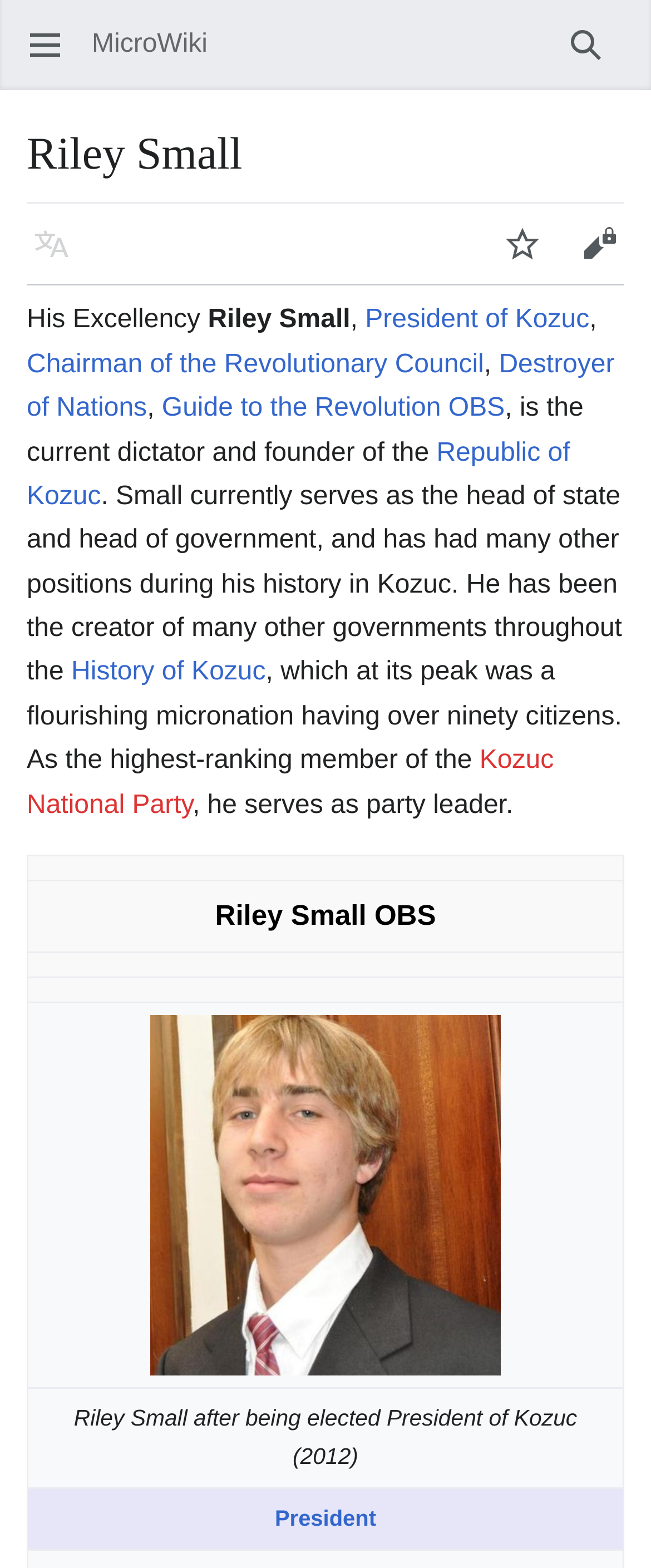Deliver a detailed narrative of the webpage's visual and textual elements.

The webpage is about Riley Small, a prominent figure in the micronation of Kozuc. At the top left corner, there is a button to open the main menu, and at the top right corner, there is a search button. Below the search button, the title "Riley Small" is displayed prominently. 

On the top navigation bar, there are three buttons: "Language", "Watch", and "Edit", aligned from left to right. 

The main content of the webpage is divided into sections. The first section starts with the title "His Excellency Riley Small", followed by a list of his positions, including "President of Kozuc", "Chairman of the Revolutionary Council", and "Destroyer of Nations". 

The next section describes Riley Small as the current dictator and founder of the Republic of Kozuc, and mentions his roles as the head of state and head of government. There are links to related articles, such as "History of Kozuc" and "Kozuc National Party". 

Below this section, there is a table with multiple rows, each containing a grid cell with text or an image. The first row has a column header with the text "Riley Small OBS". The fourth row contains an image of Riley Small after being elected President of Kozuc in 2012, with a link to the same title. The last row has a grid cell with the text "President", which is also a link.